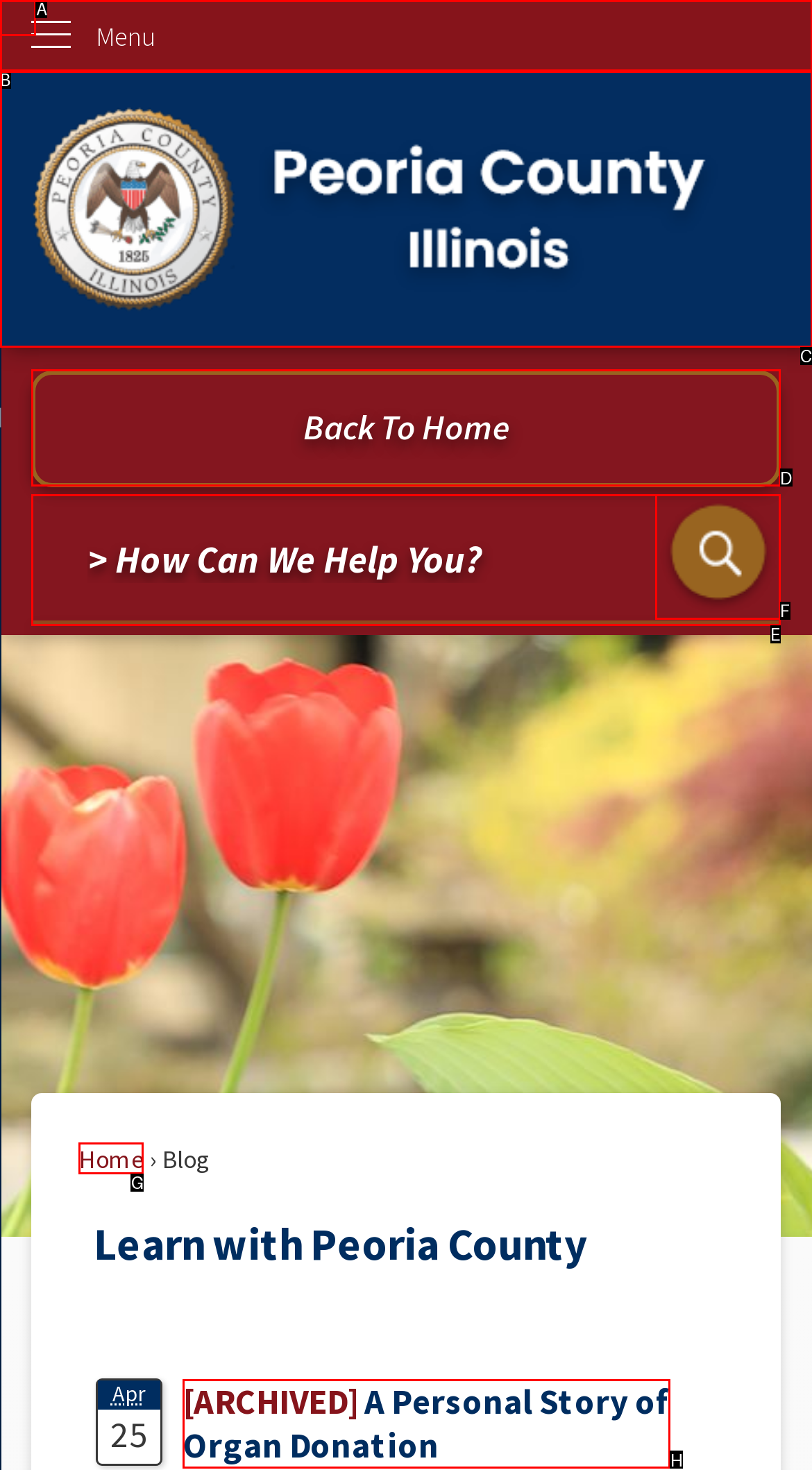From the given choices, indicate the option that best matches: alt="Home Page"
State the letter of the chosen option directly.

C